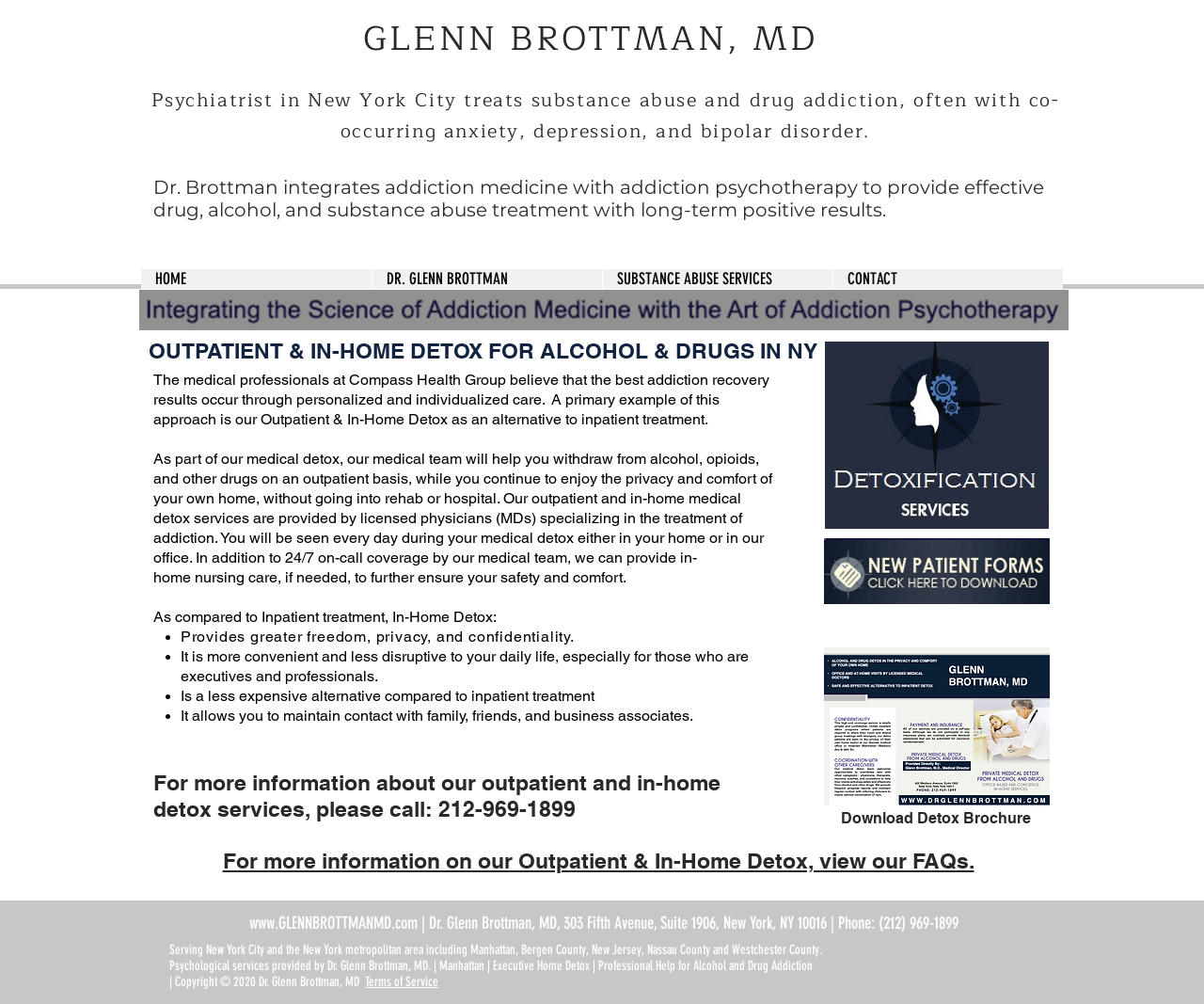Based on the image, provide a detailed and complete answer to the question: 
What is the doctor's name?

The doctor's name is mentioned in the heading 'GLENN BROTTMAN, MD' at the top of the webpage, and also in the footer section 'Dr. Glenn Brottman, MD, 303 Fifth Avenue, Suite 1906, New York, NY 10016 | Phone: (212) 969-1899'.